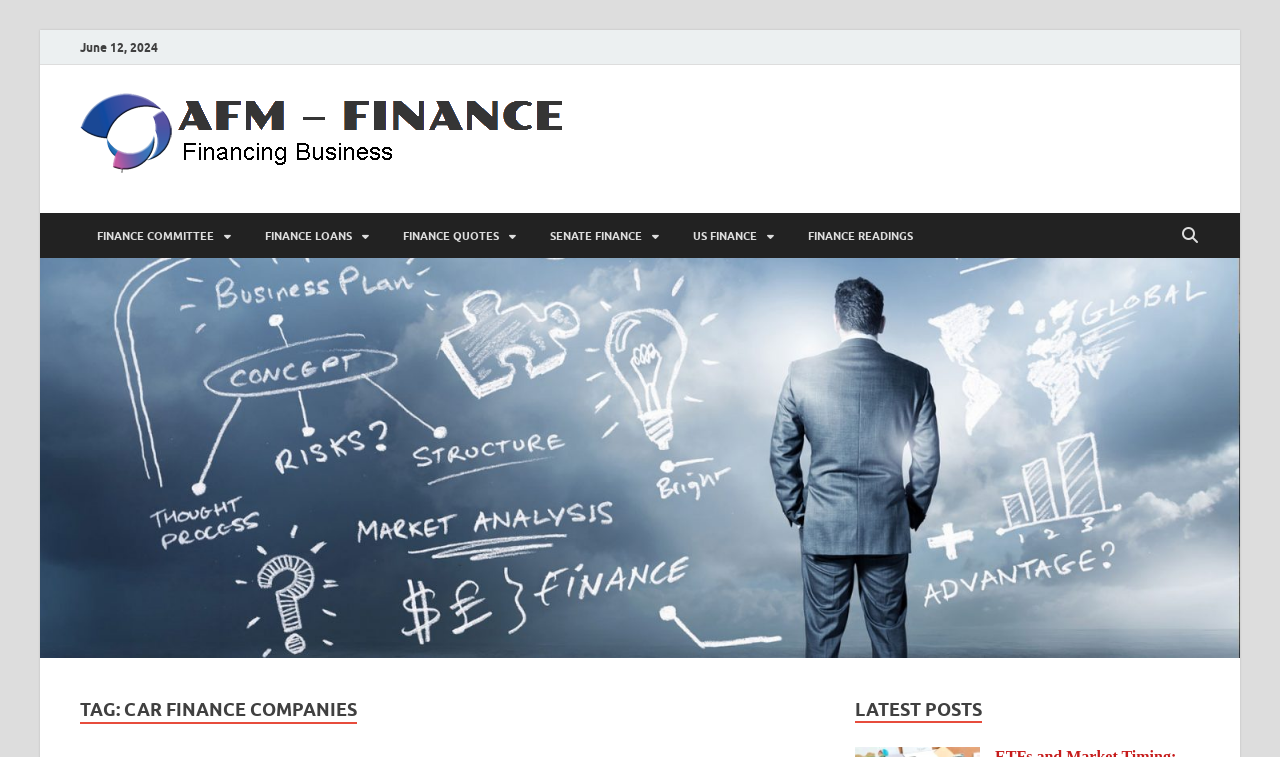What is the date displayed on the webpage?
Answer the question with detailed information derived from the image.

The date is displayed at the top of the webpage, in a static text element with a bounding box coordinate of [0.062, 0.052, 0.123, 0.072].